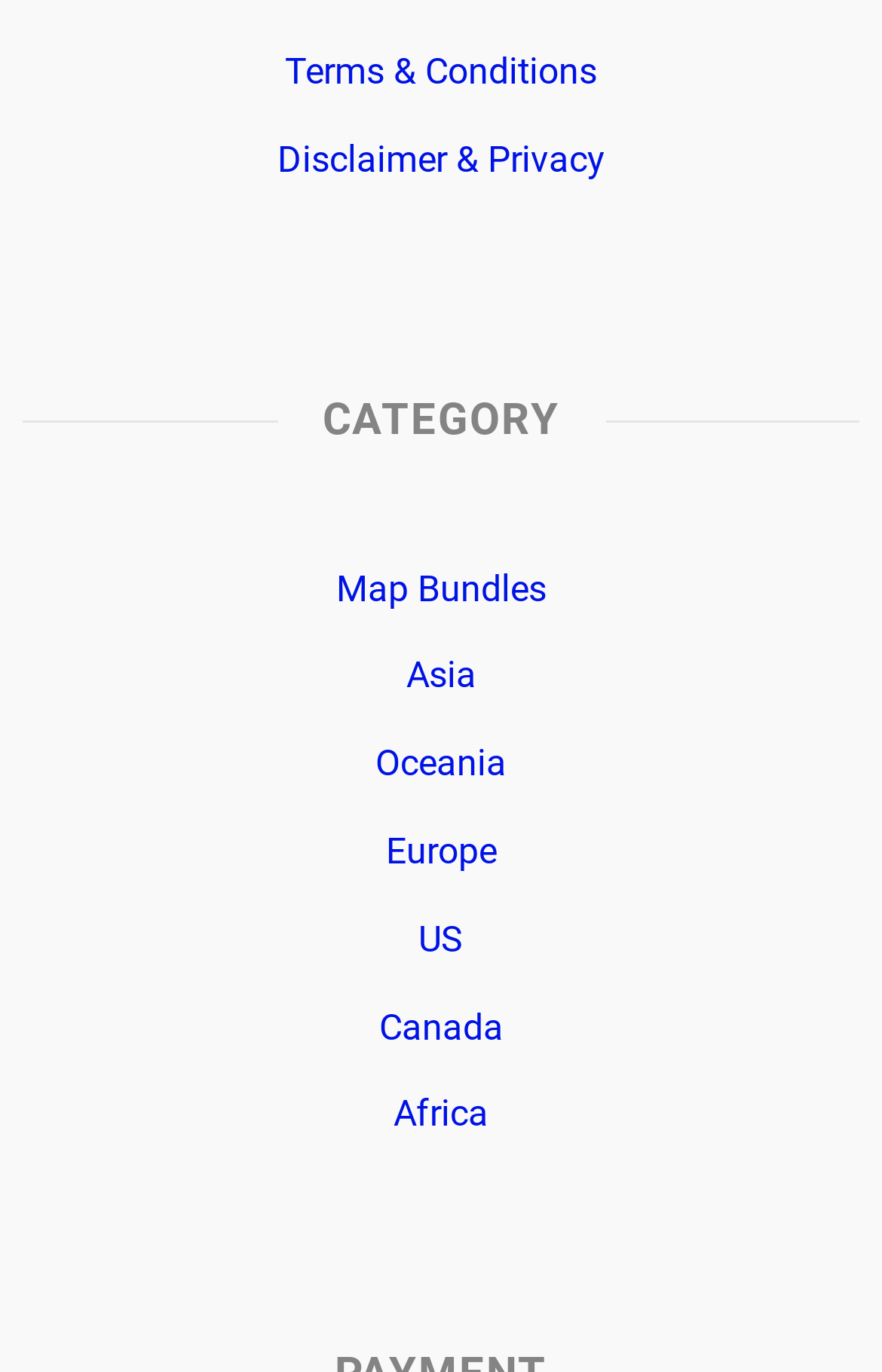What is the first region listed?
Can you offer a detailed and complete answer to this question?

I looked at the links under the 'CATEGORY' heading and found that 'Asia' is the first one listed, with a bounding box coordinate of [0.46, 0.477, 0.54, 0.508].